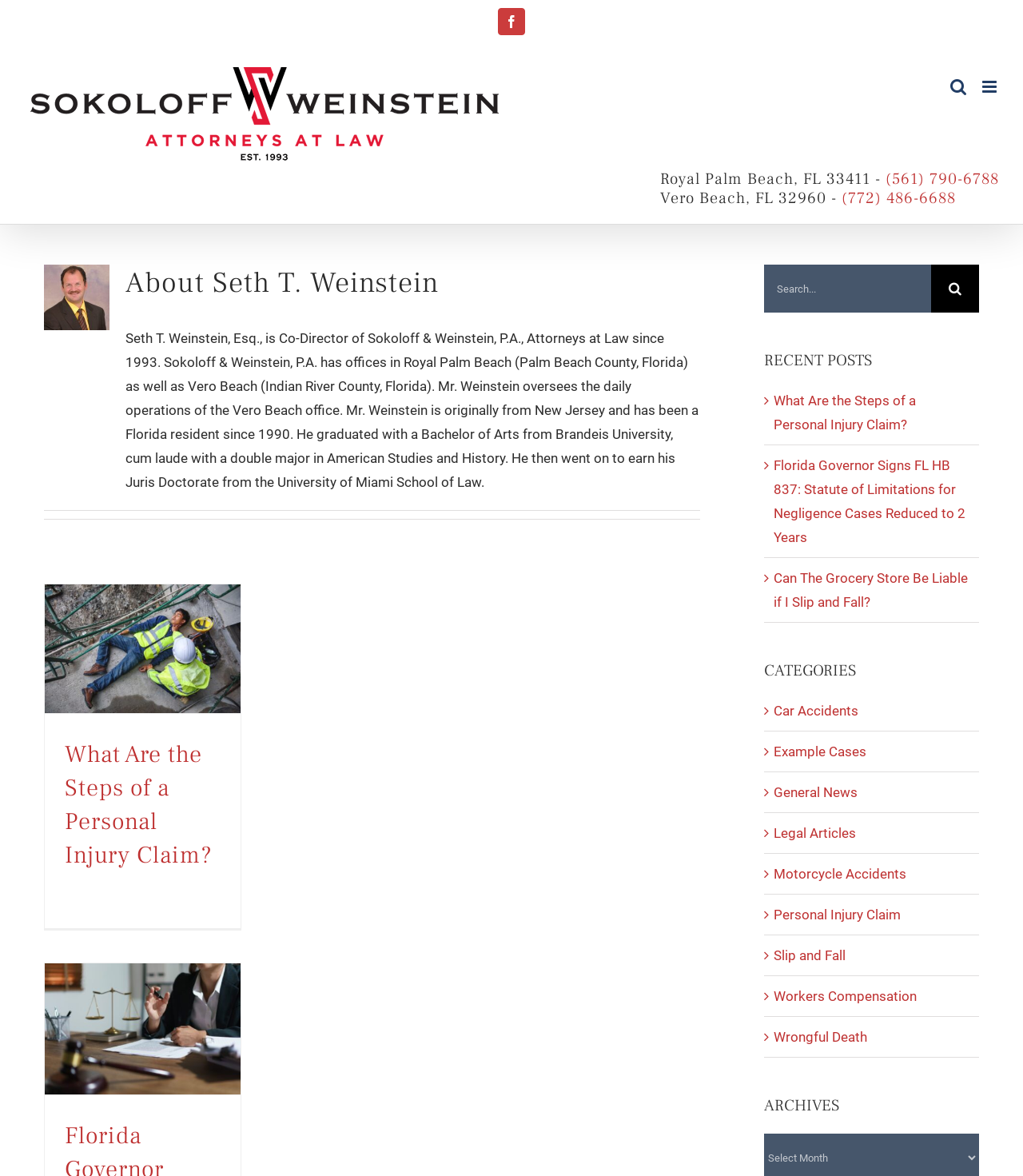What is the topic of the article with the image 'What to Look for When Choosing a Motorcycle Accident Lawyer'?
Respond to the question with a single word or phrase according to the image.

Motorcycle Accident Lawyer